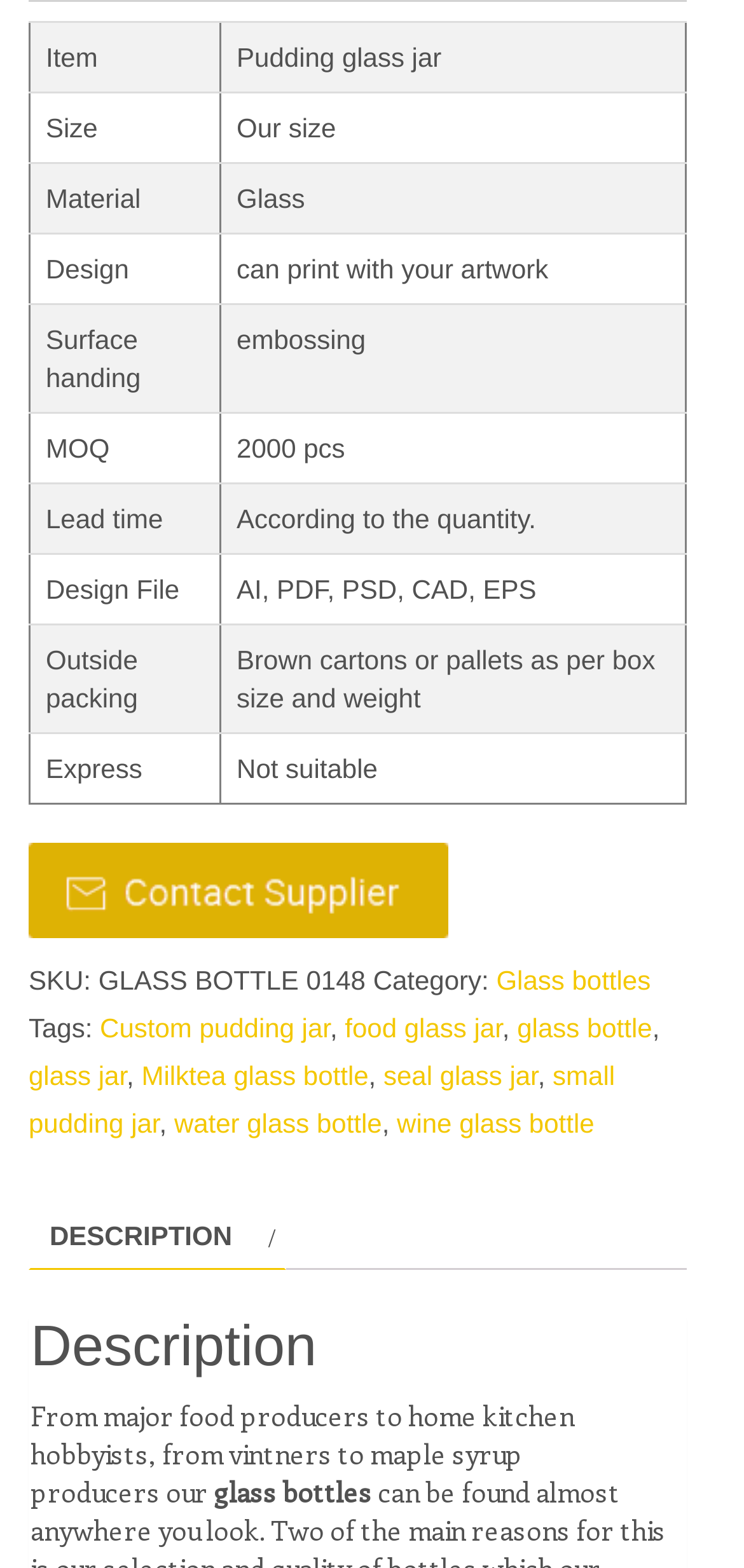What is the design file format?
From the details in the image, answer the question comprehensively.

The design file format is 'AI, PDF, PSD, CAD, EPS' which is mentioned in the table cell with the header 'Design File'.